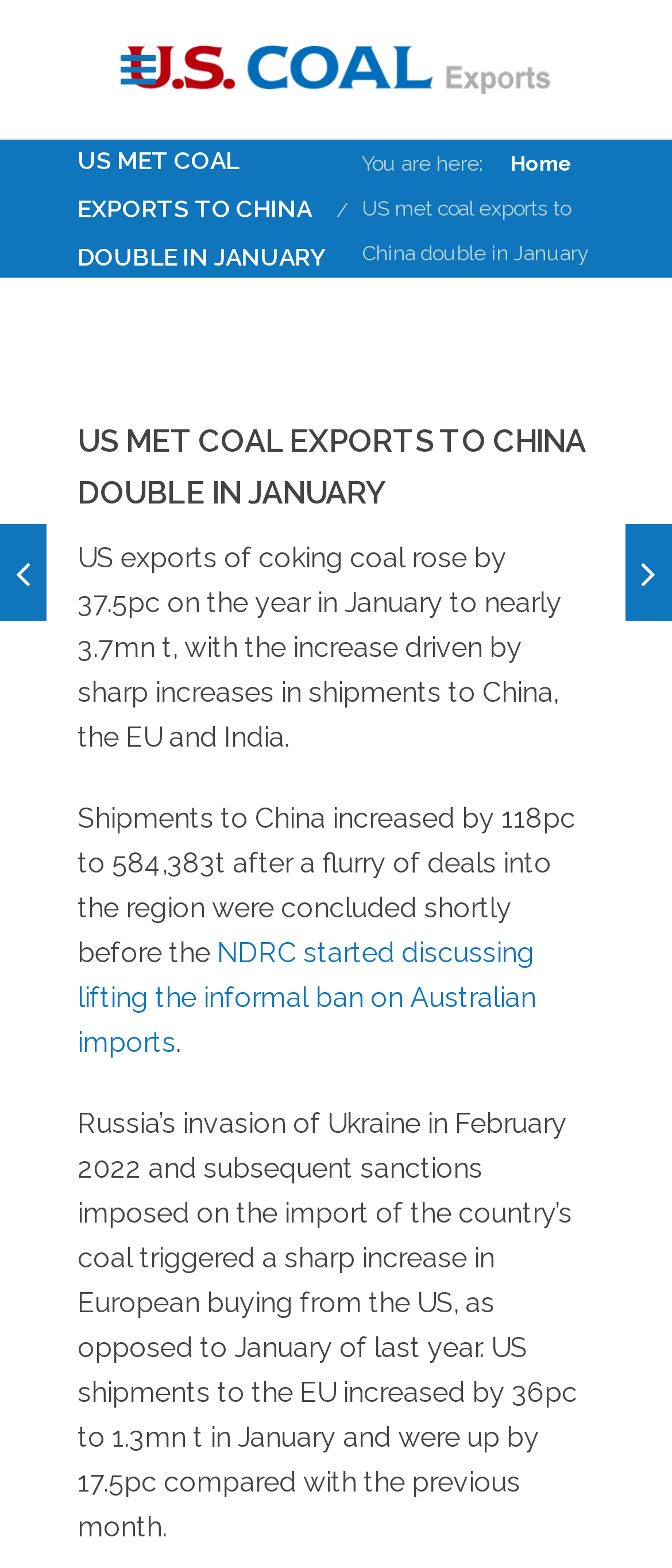Please determine the heading text of this webpage.

US MET COAL EXPORTS TO CHINA DOUBLE IN JANUARY